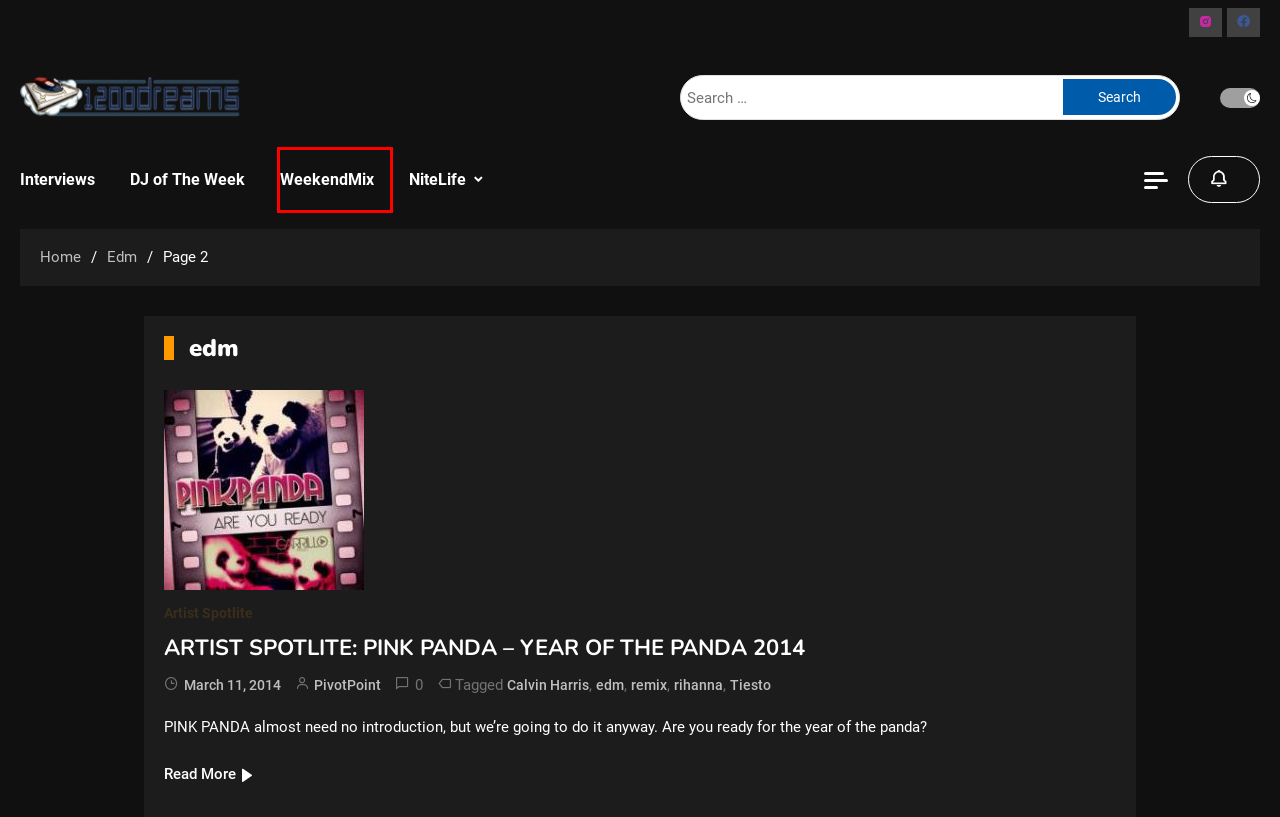A screenshot of a webpage is provided, featuring a red bounding box around a specific UI element. Identify the webpage description that most accurately reflects the new webpage after interacting with the selected element. Here are the candidates:
A. Tiesto
B. Artist Spotlite
C. Calvin Harris
D. remix
E. rihanna
F. WeekendMix
G. DJ of The Week
H. ARTIST SPOTLITE: PINK PANDA – YEAR OF THE PANDA 2014

F